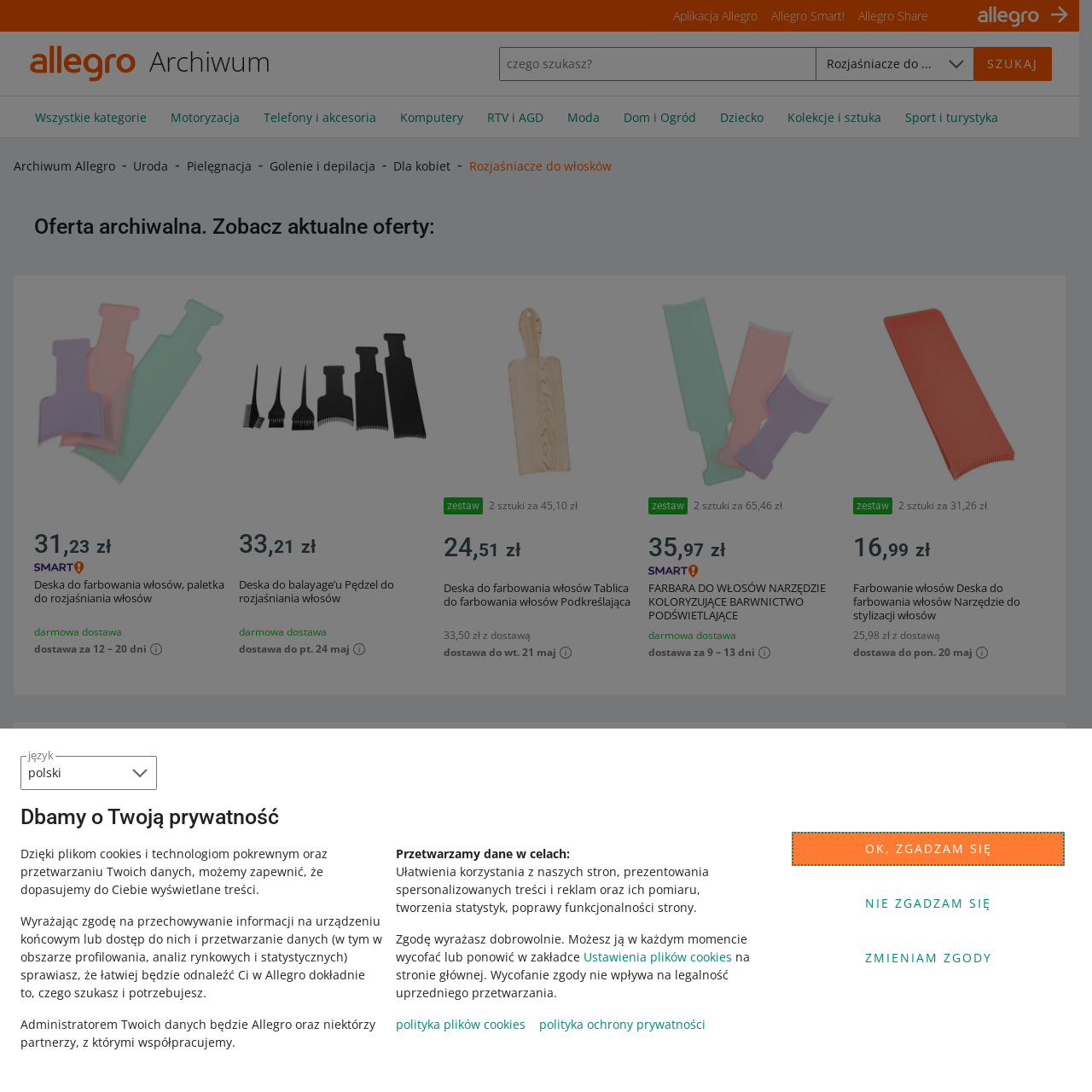Focus your attention on the image enclosed by the red boundary and provide a thorough answer to the question that follows, based on the image details: What is the background of the image?

The kit is showcased against a minimalist background, which focuses on its sleek design and functionality, appealing to individuals looking to achieve salon-quality results at home while enjoying the convenience of online shopping.